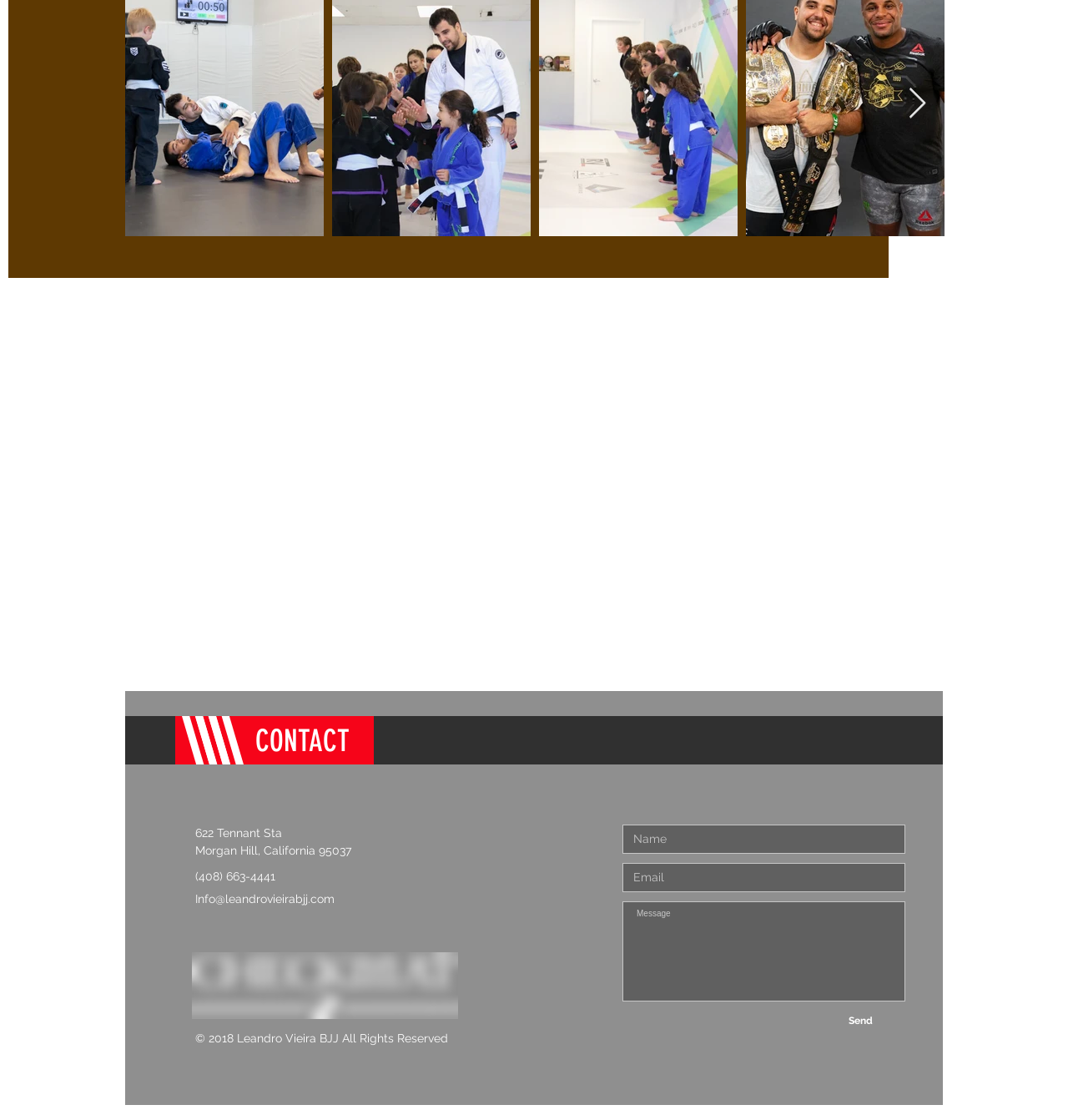What is the name of the image at the bottom of the webpage?
Look at the image and answer the question with a single word or phrase.

Checkmat_Words_edited.png